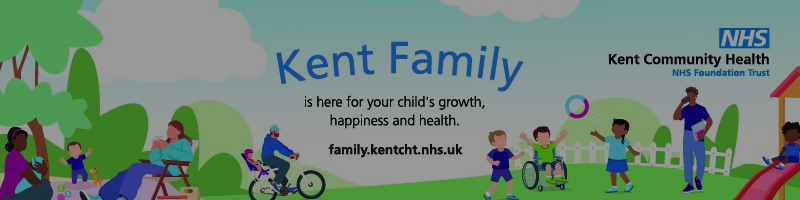Explain what the image portrays in a detailed manner.

The image features a vibrant illustration promoting the "Kent Family" initiative, emphasizing support for children's growth, happiness, and health. Central to the design is the tagline, "Kent Family is here for your child's growth, happiness and health," set in friendly, rounded text. Surrounding the text are playful, colorful graphics depicting children engaging in various activities such as playing, biking, and enjoying the outdoors, symbolizing a community focused on child well-being. To the right, the logo of the NHS, specifically for Kent Community Health NHS Foundation Trust, reinforces the health aspect of the initiative. The design also includes the website address, "family.kentcht.nhs.uk," encouraging families to seek support online. The overall tone is cheerful and welcoming, aimed at connecting with families and raising awareness about available health resources.